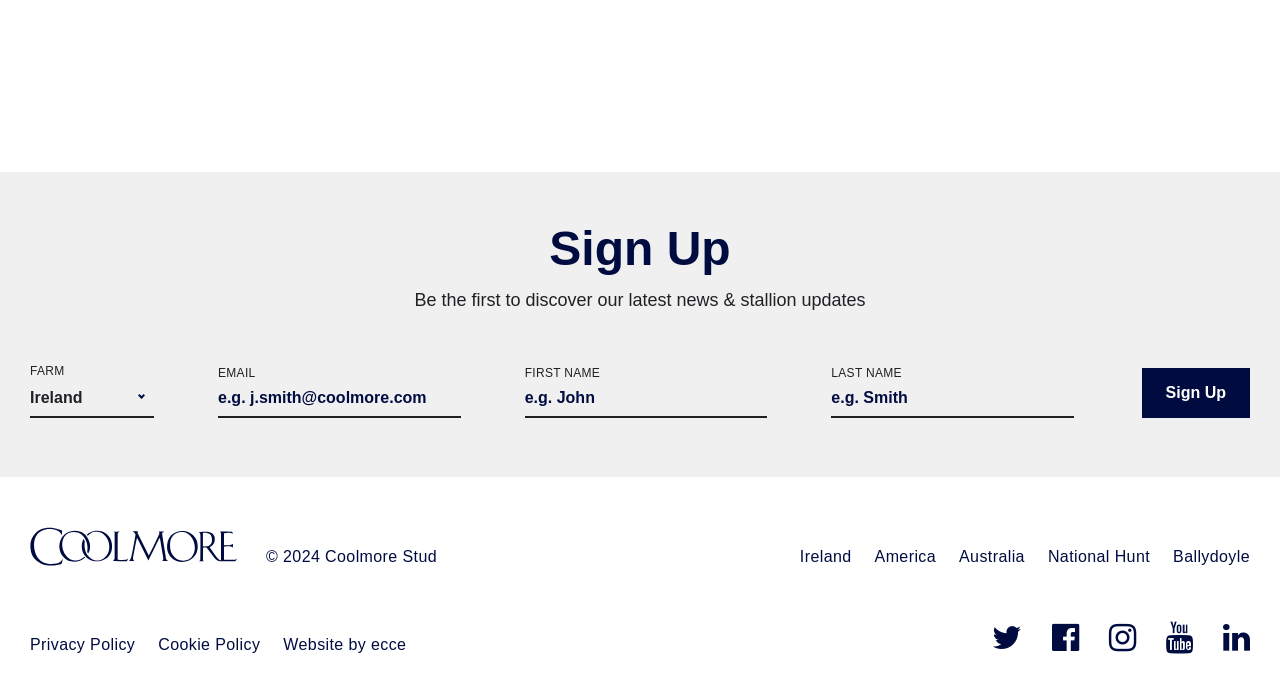Using the provided element description: "parent_node: EMAIL name="cm-fjuilr-fjuilr" placeholder="e.g. j.smith@coolmore.com"", determine the bounding box coordinates of the corresponding UI element in the screenshot.

[0.17, 0.544, 0.36, 0.598]